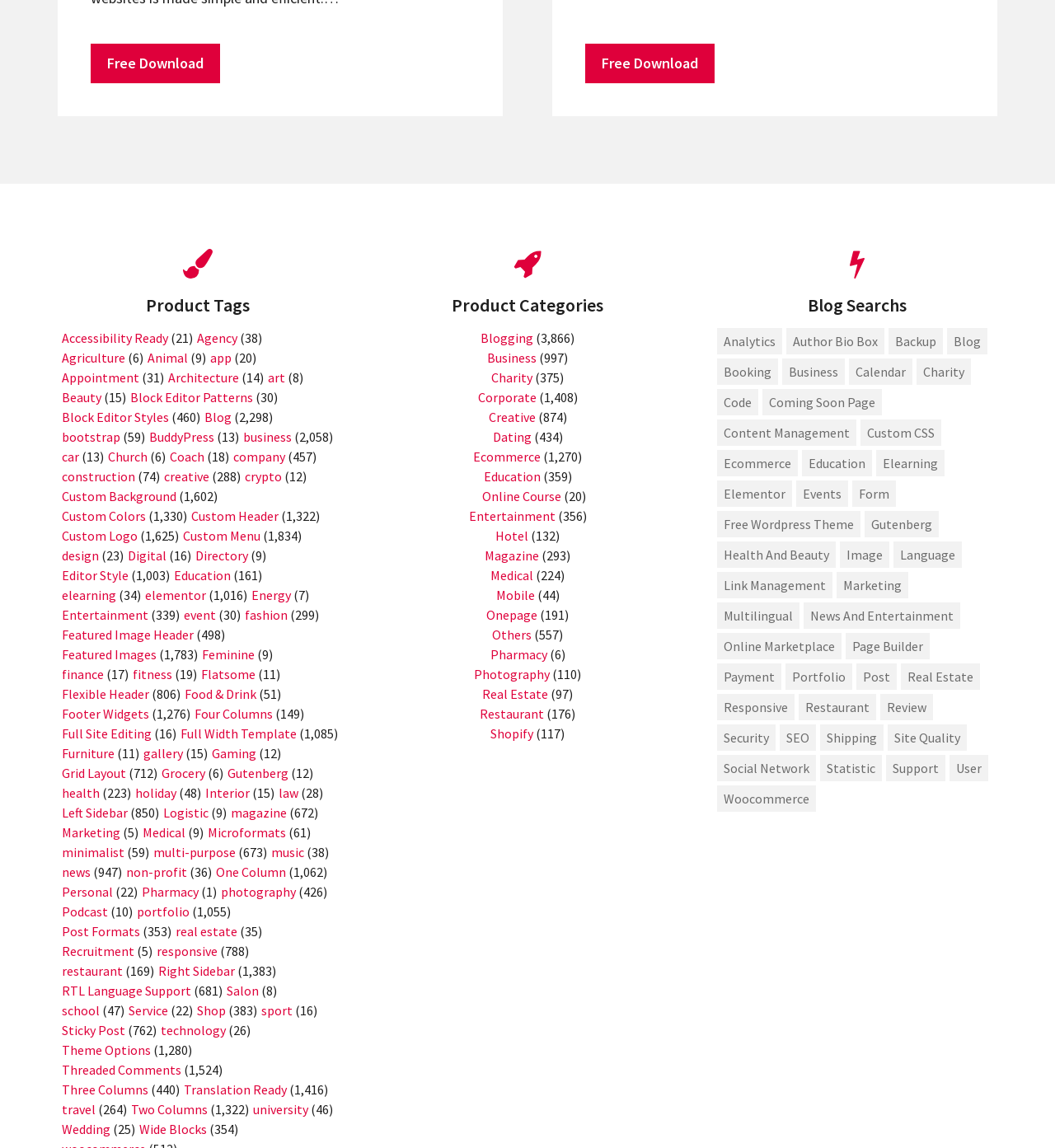Reply to the question with a brief word or phrase: What is the category with the most items?

Blog